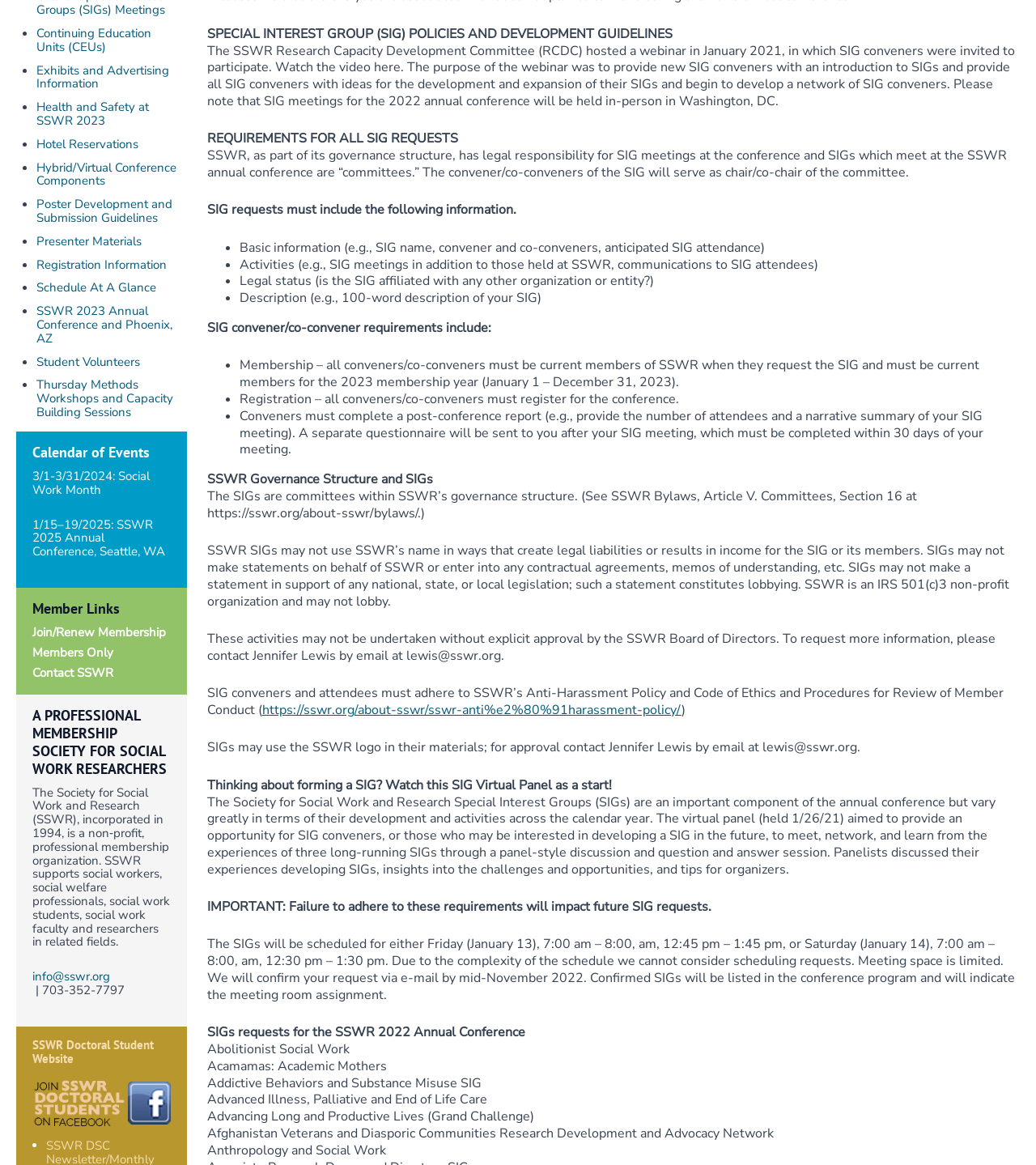Using the description "https://sswr.org/about-sswr/sswr-anti%e2%80%91harassment-policy/", locate and provide the bounding box of the UI element.

[0.253, 0.602, 0.658, 0.617]